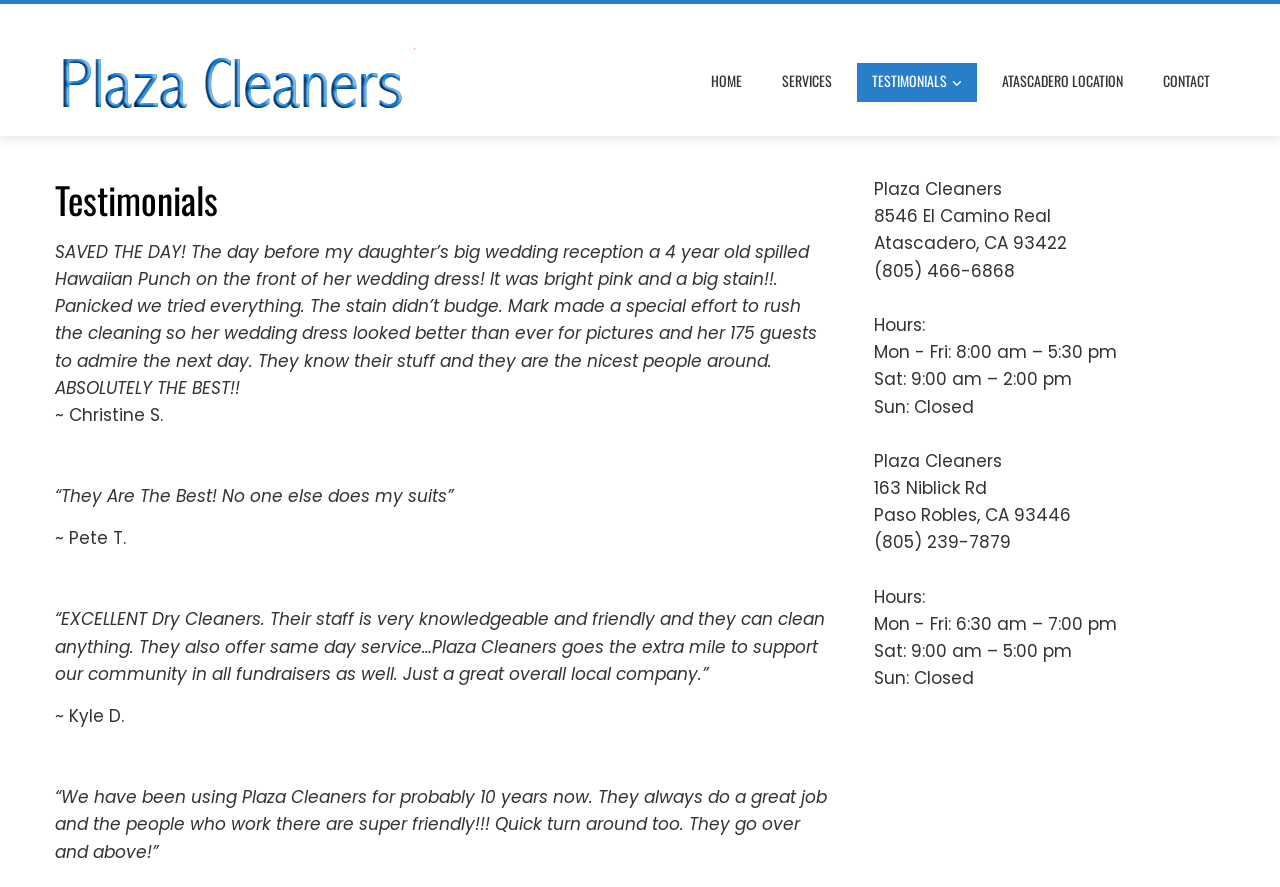What is the phone number of the Atascadero location?
Using the information from the image, answer the question thoroughly.

I found the phone number by looking at the complementary section of the webpage, which contains the address and contact information of the Atascadero location. The phone number is listed as (805) 466-6868.